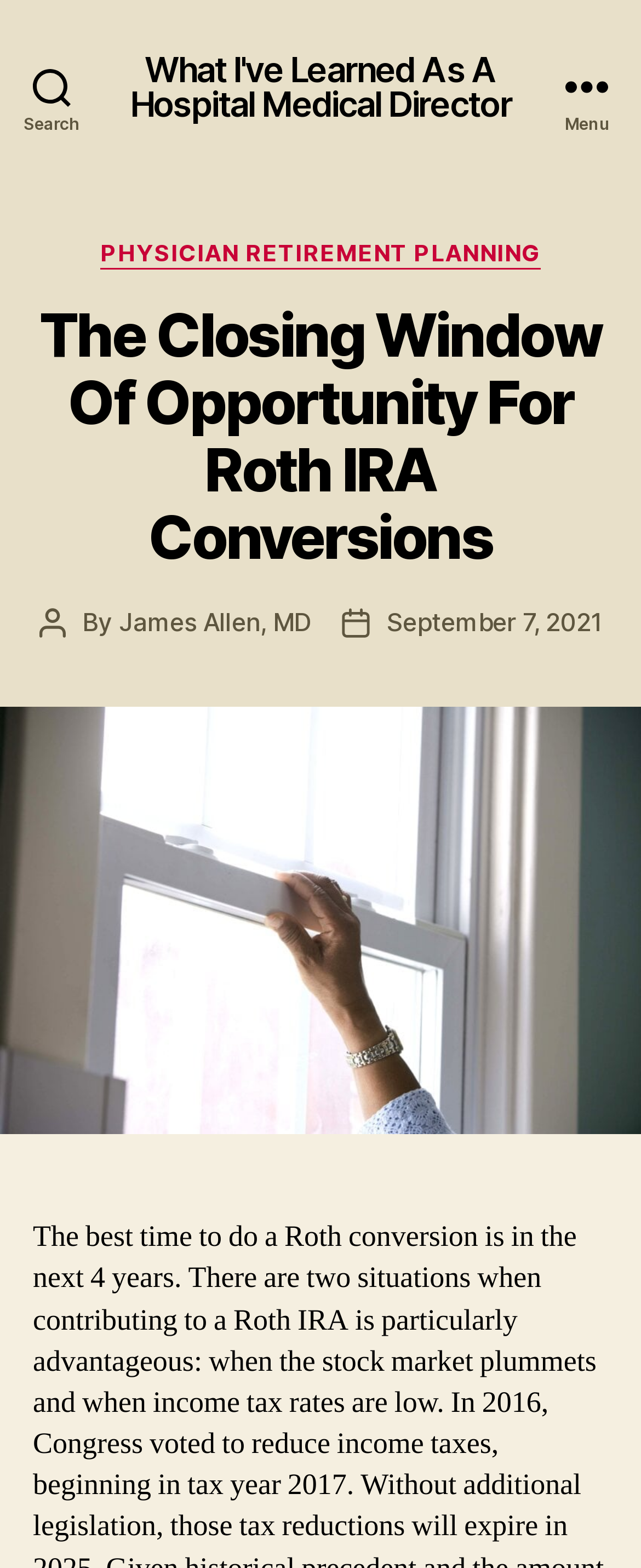Describe every aspect of the webpage comprehensively.

The webpage appears to be a blog post or article titled "The Closing Window Of Opportunity For Roth IRA Conversions – What I've Learned As A Hospital Medical Director". At the top left corner, there is a search button. Next to it, there is a link with the same title as the webpage. On the top right corner, there is a menu button.

Below the menu button, there is a header section that spans the entire width of the page. Within this section, there are several elements. On the left side, there is a heading with the title of the article. Below the title, there is a section with the author's information, including the text "Post author", "By", and a link to the author's name, "James Allen, MD". Next to the author's information, there is a section with the post date, including the text "Post date" and a link to the date, "September 7, 2021".

On the right side of the header section, there is a link to a category, "PHYSICIAN RETIREMENT PLANNING", and a static text "Categories". Below the header section, there is a large figure or image that takes up most of the page's width.

The webpage seems to be discussing the topic of Roth IRA conversions, specifically the best time to do so, and the author's experiences as a hospital medical director.